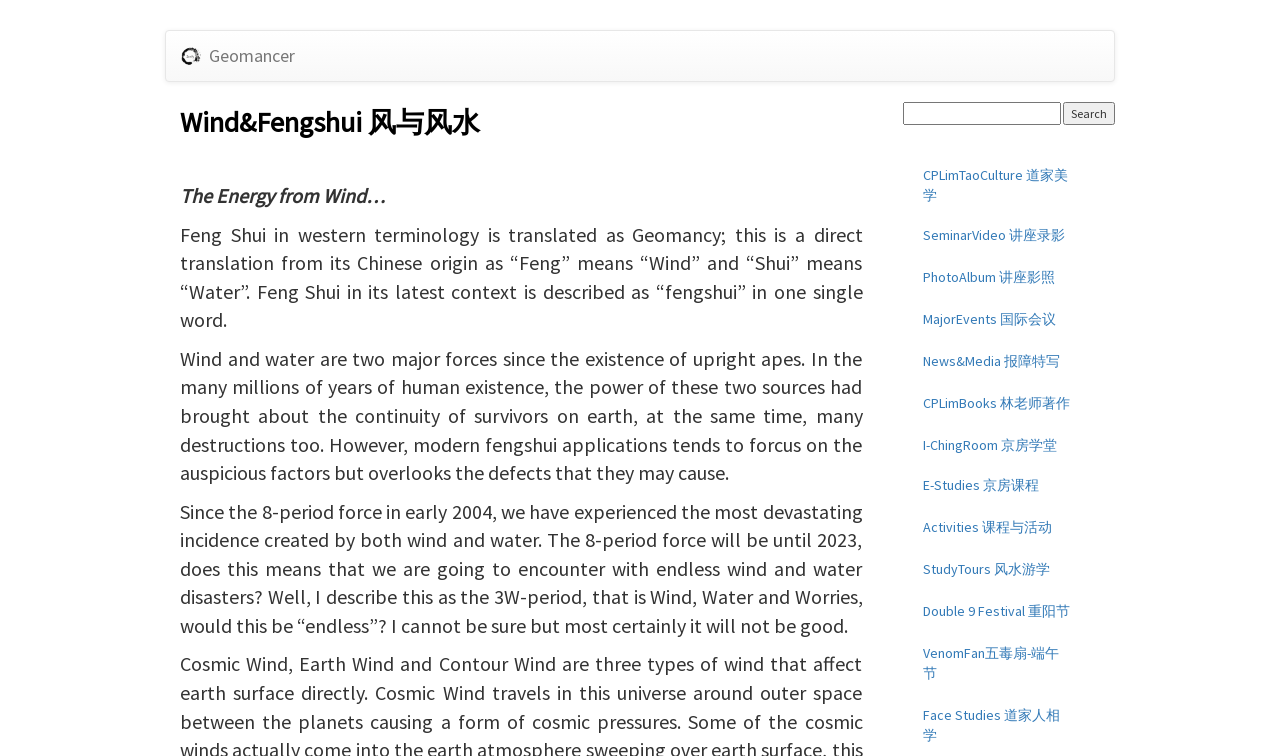Using the provided description VenomFan五毒扇-端午节, find the bounding box coordinates for the UI element. Provide the coordinates in (top-left x, top-left y, bottom-right x, bottom-right y) format, ensuring all values are between 0 and 1.

[0.709, 0.837, 0.848, 0.917]